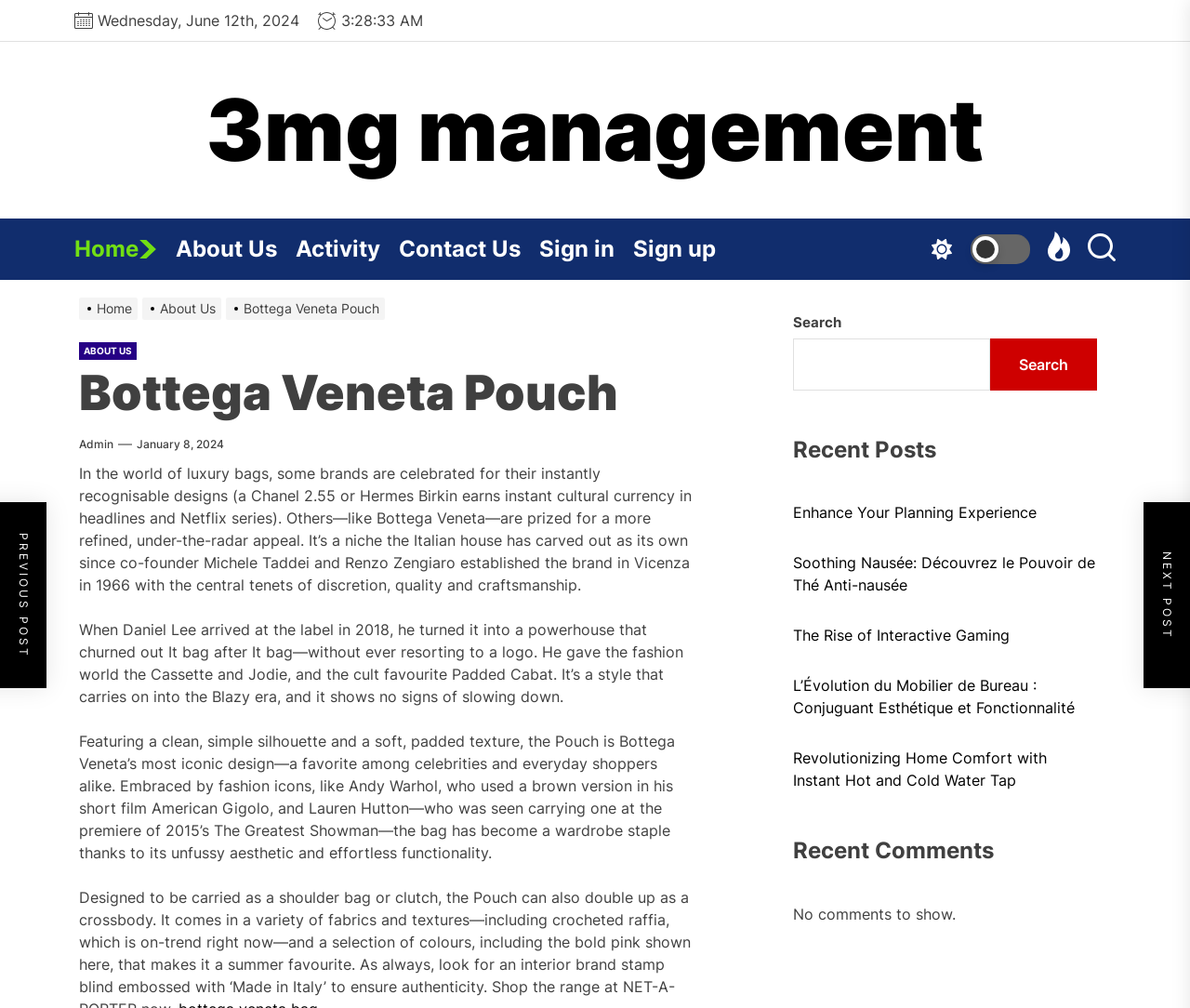Please find and report the bounding box coordinates of the element to click in order to perform the following action: "Click on the 'Sign in' link". The coordinates should be expressed as four float numbers between 0 and 1, in the format [left, top, right, bottom].

[0.453, 0.217, 0.532, 0.278]